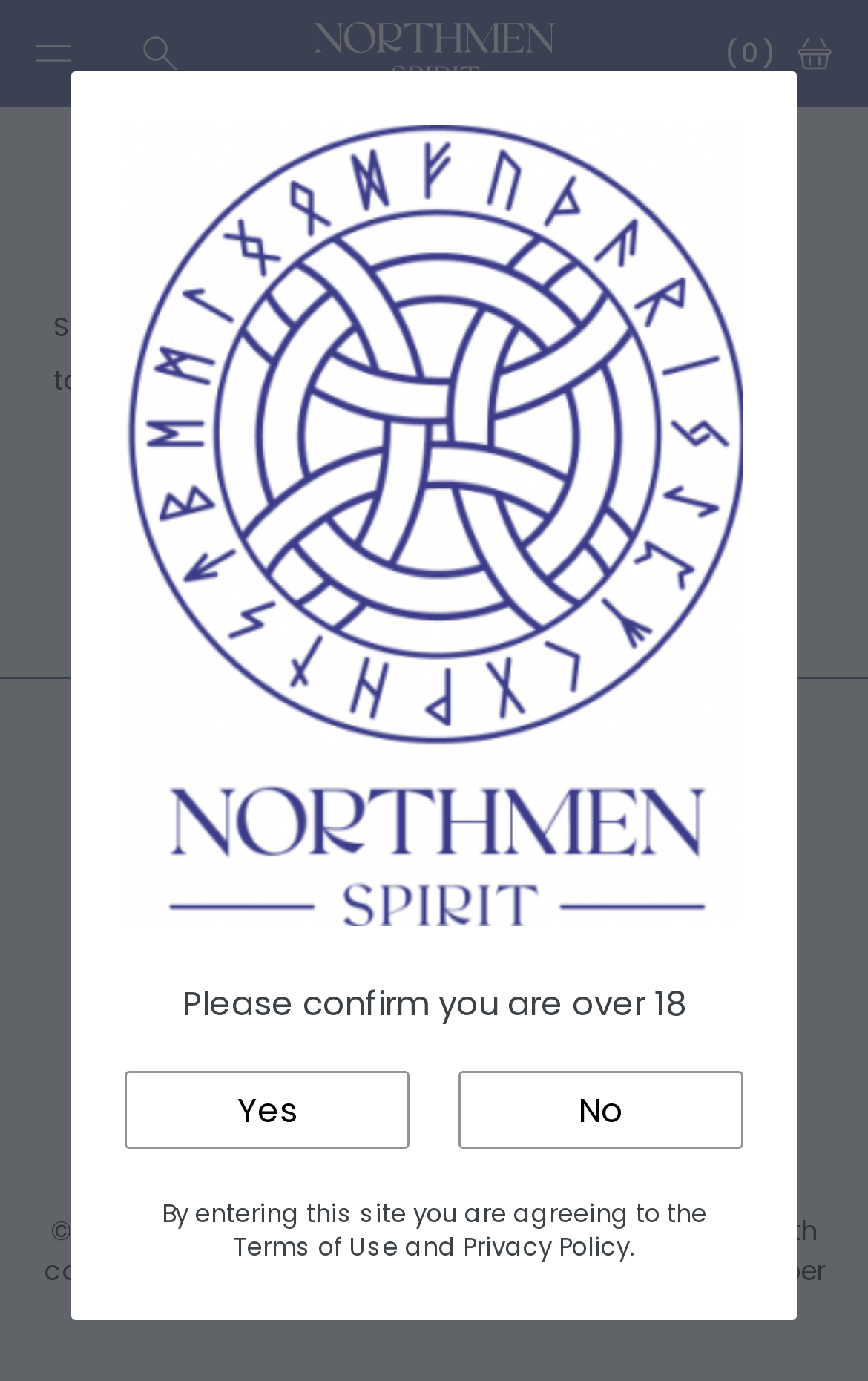Could you locate the bounding box coordinates for the section that should be clicked to accomplish this task: "Search".

[0.123, 0.0, 0.246, 0.077]